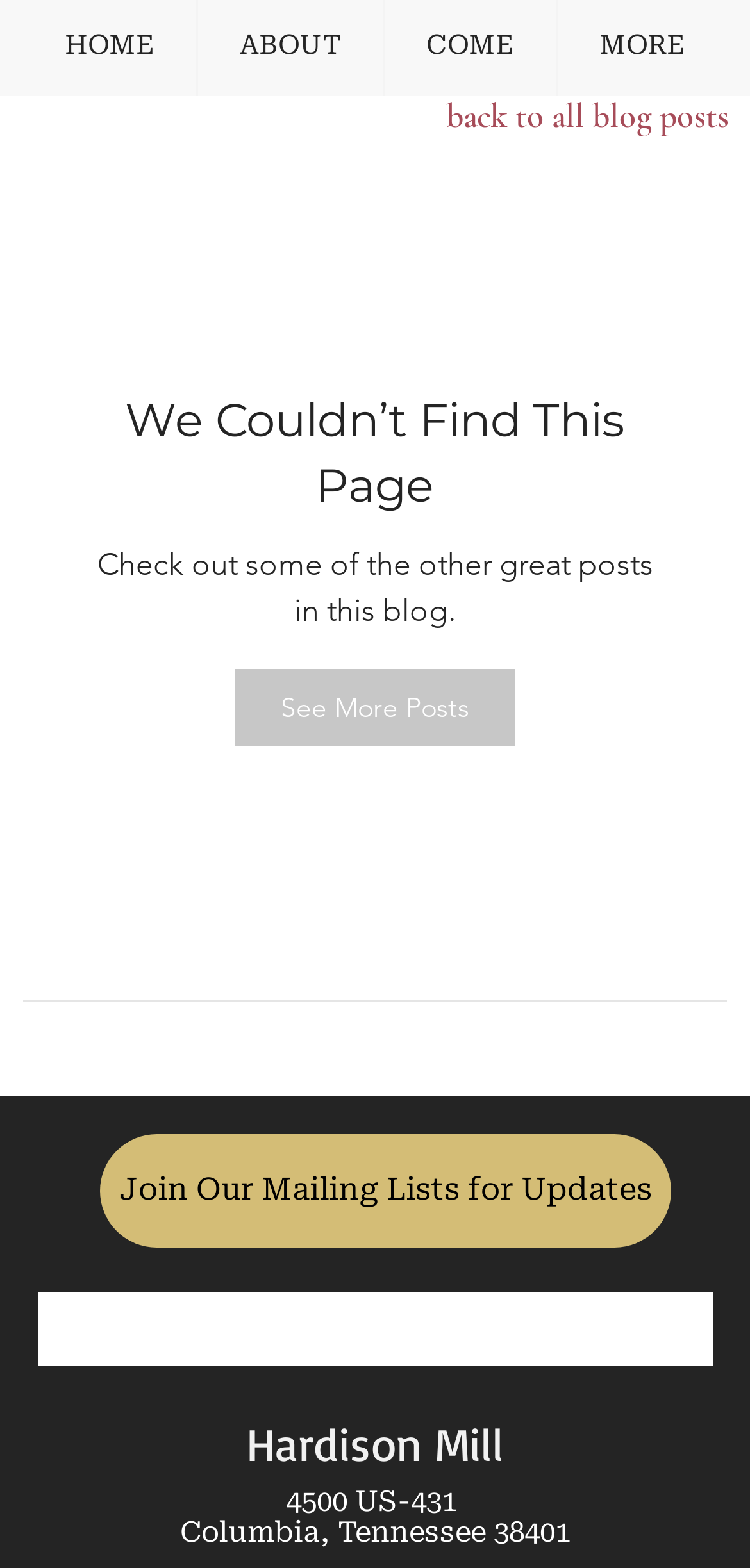Provide a one-word or one-phrase answer to the question:
What is the address of Hardison Mill?

4500 US-431, Columbia, Tennessee 38401